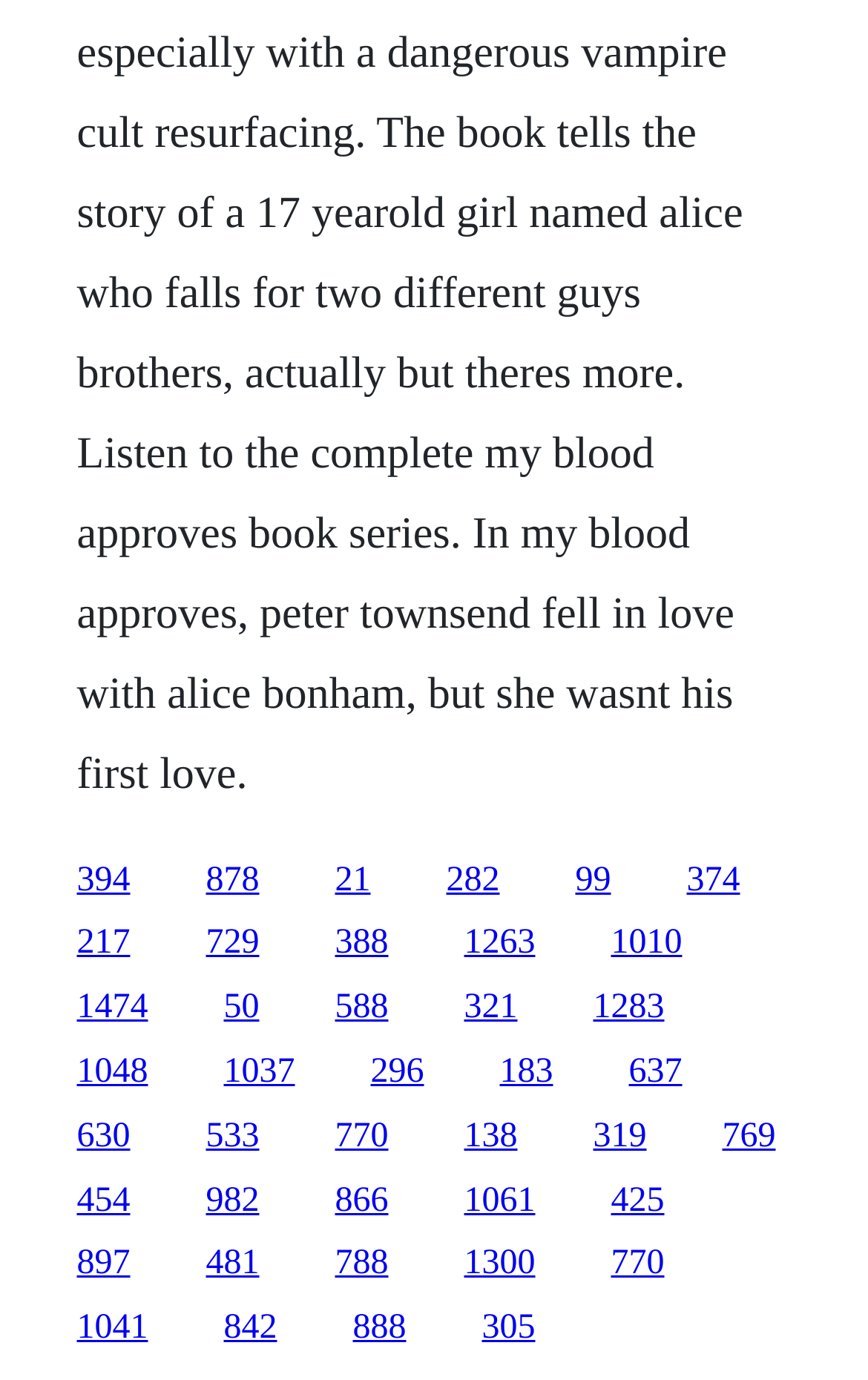Provide a brief response in the form of a single word or phrase:
How many links have a horizontal position greater than 0.5?

15